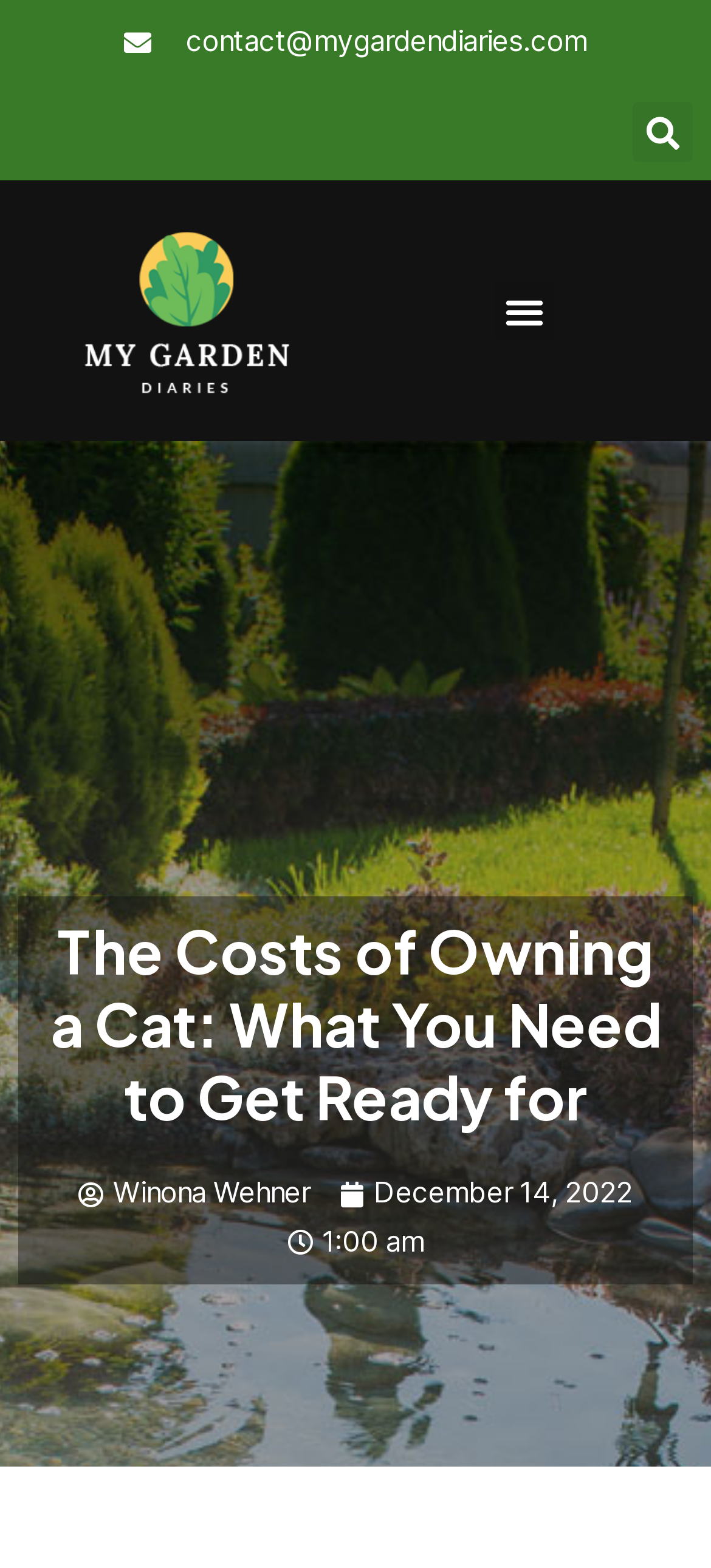With reference to the screenshot, provide a detailed response to the question below:
What is the author's name of the article?

The author's name can be found at the bottom of the webpage, below the main heading, where it says 'Winona Wehner'.